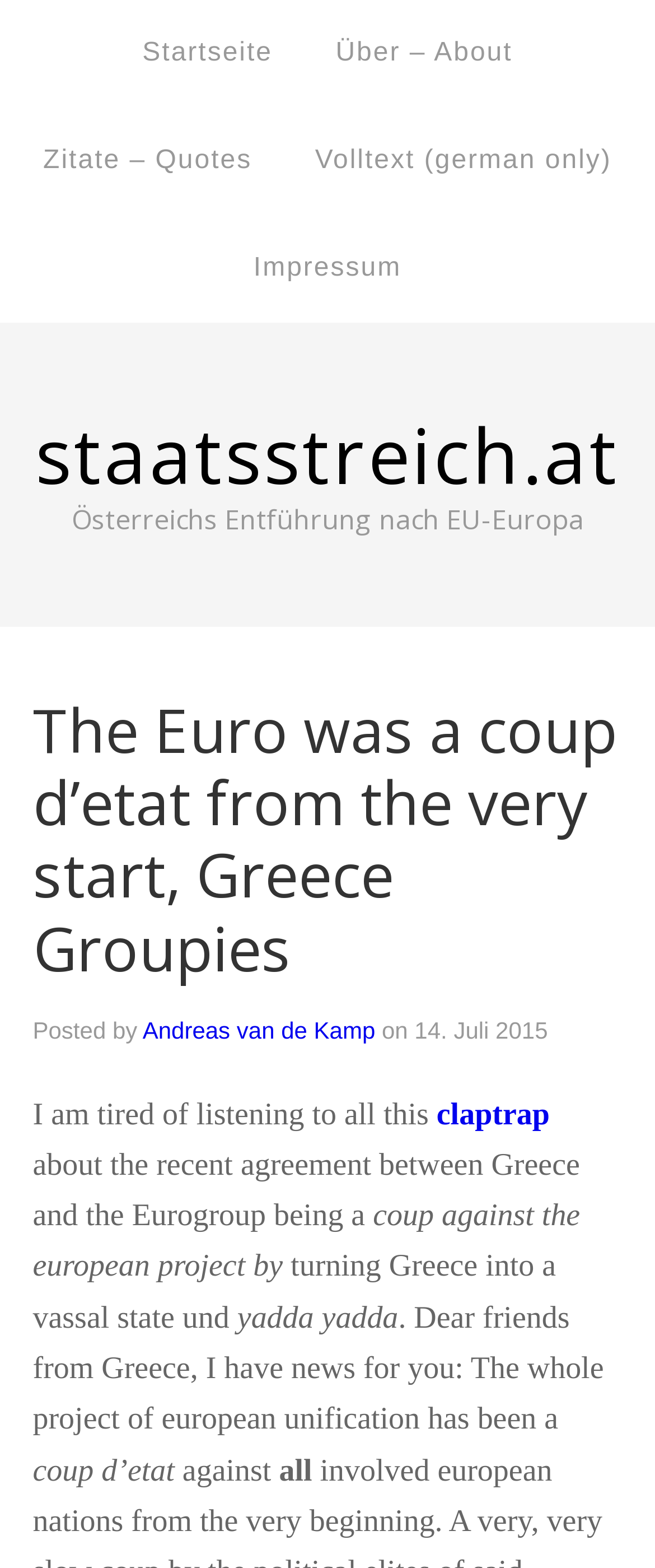What is the name of the website?
Look at the image and answer the question using a single word or phrase.

staatsstreich.at